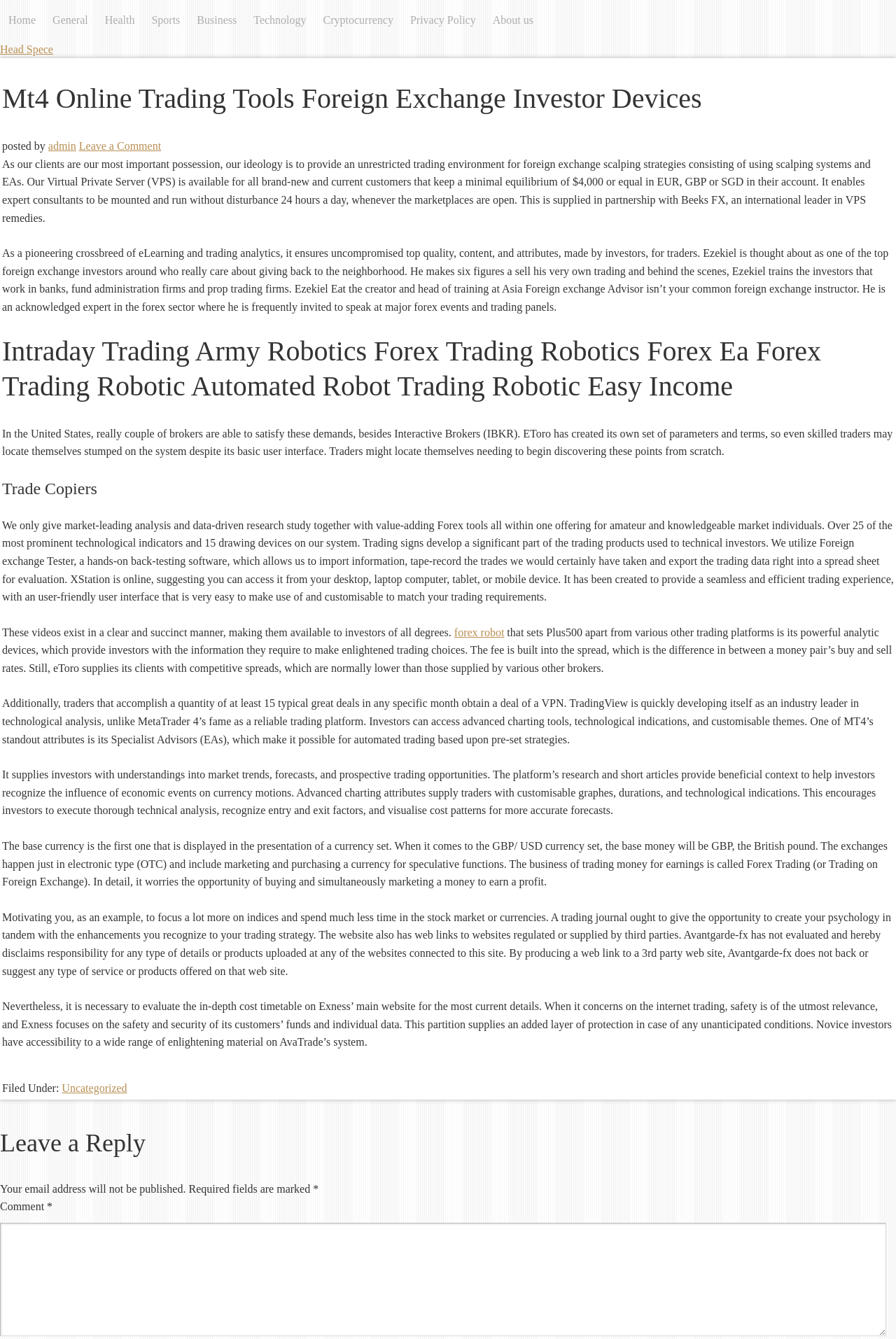Please identify the bounding box coordinates of the clickable area that will allow you to execute the instruction: "Click on the 'About us' link".

[0.54, 0.0, 0.605, 0.03]